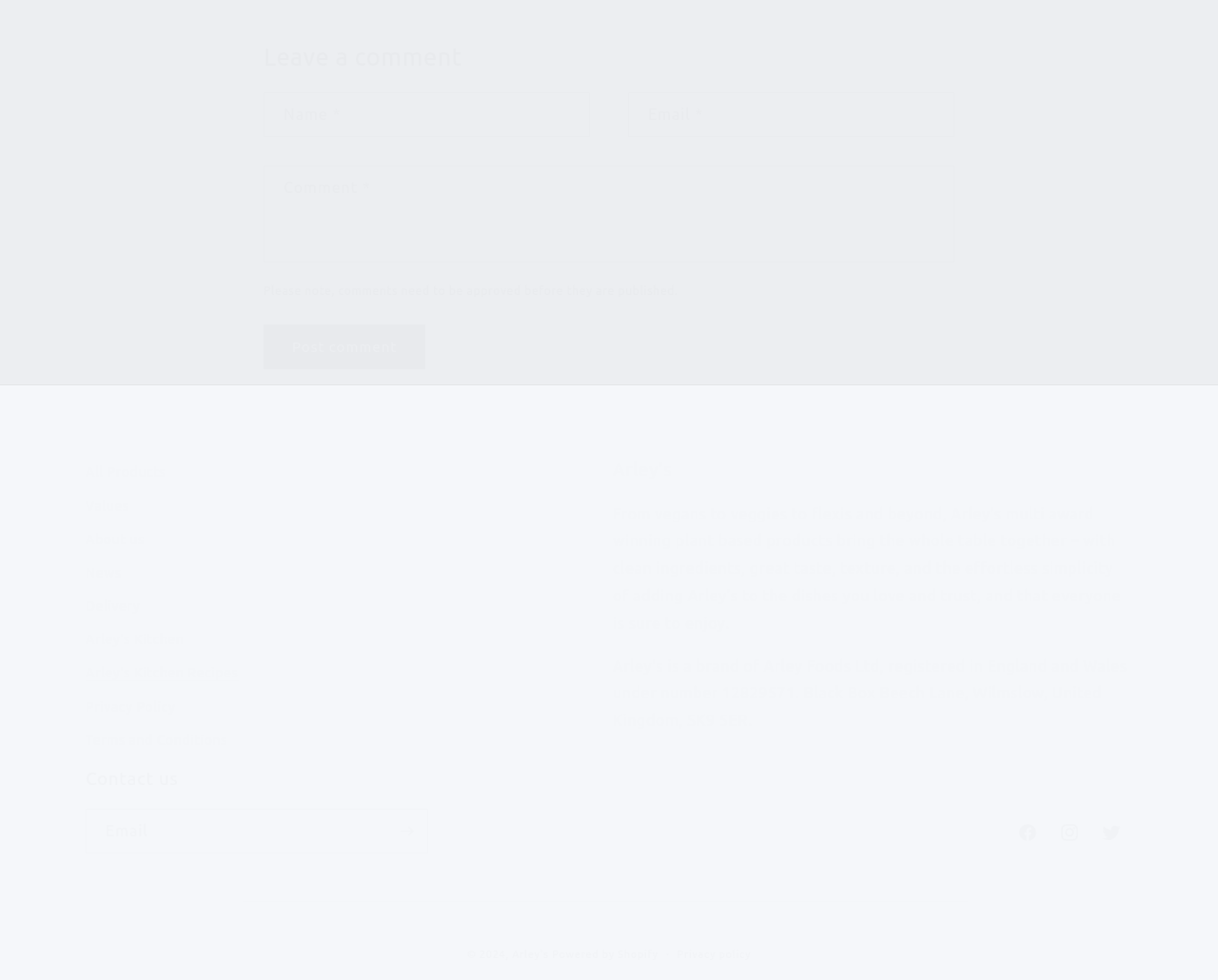Identify the bounding box coordinates of the clickable region necessary to fulfill the following instruction: "Visit Arley's Kitchen Recipes". The bounding box coordinates should be four float numbers between 0 and 1, i.e., [left, top, right, bottom].

[0.07, 0.67, 0.196, 0.705]